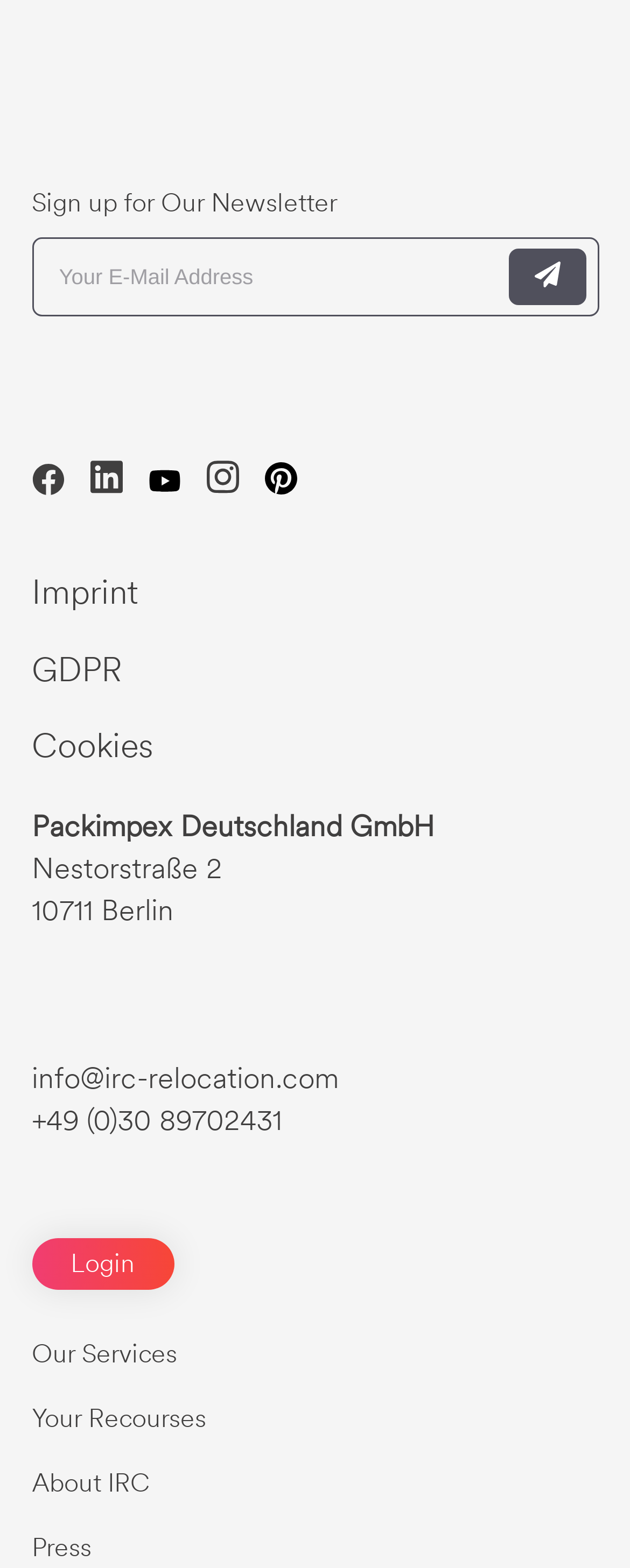Extract the bounding box of the UI element described as: "+49 (0)30 89702431".

[0.05, 0.703, 0.447, 0.725]